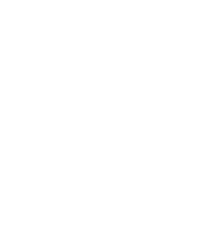Give a detailed account of the visual content in the image.

The image depicts a professional portrait of Dr. John, one of the hypertension care specialists at MantraCare, Australia. Positioned prominently in the sliding series of images showcasing various healthcare experts, this portrait emphasizes Dr. John's accessibility and expertise. The surrounding context illustrates MantraCare's commitment to providing a robust team of over 500 hypertension experts across Australia, ensuring that patients have easy access to quality healthcare. This visual representation aims to instill confidence in potential patients seeking hypertension treatment and support through the platform.